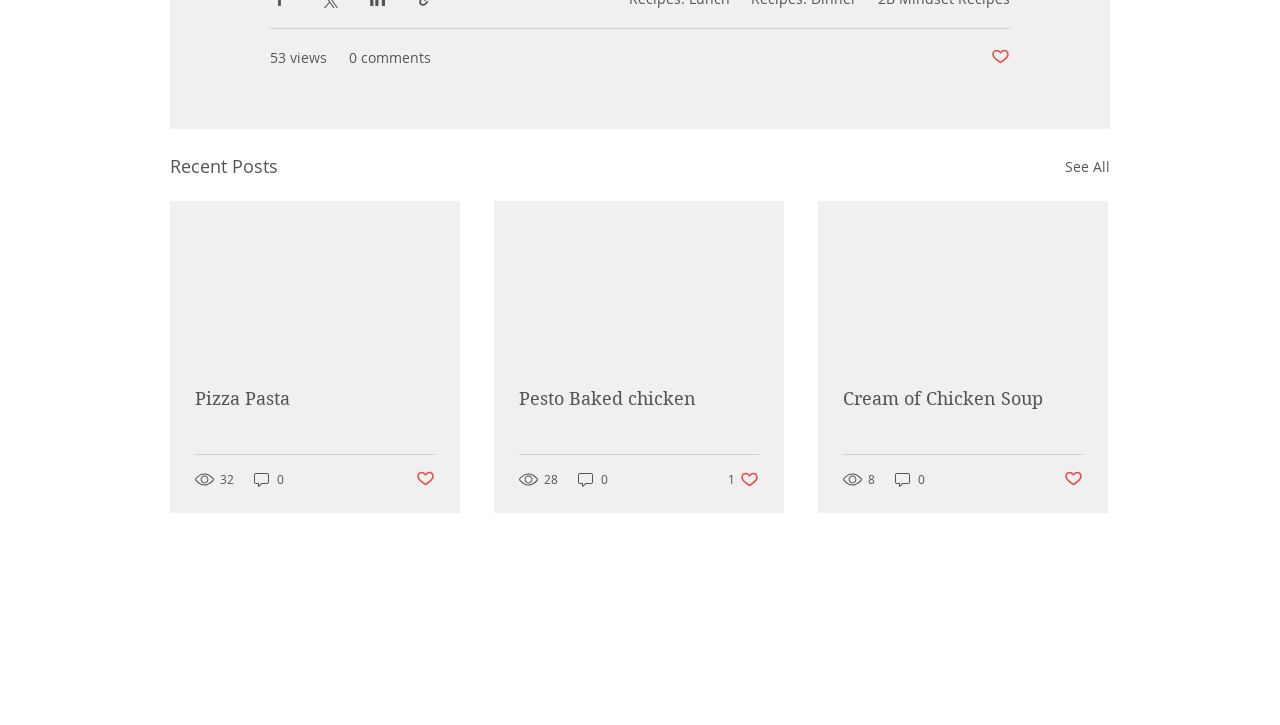Find the bounding box coordinates for the area that must be clicked to perform this action: "Like a post".

[0.325, 0.647, 0.34, 0.675]